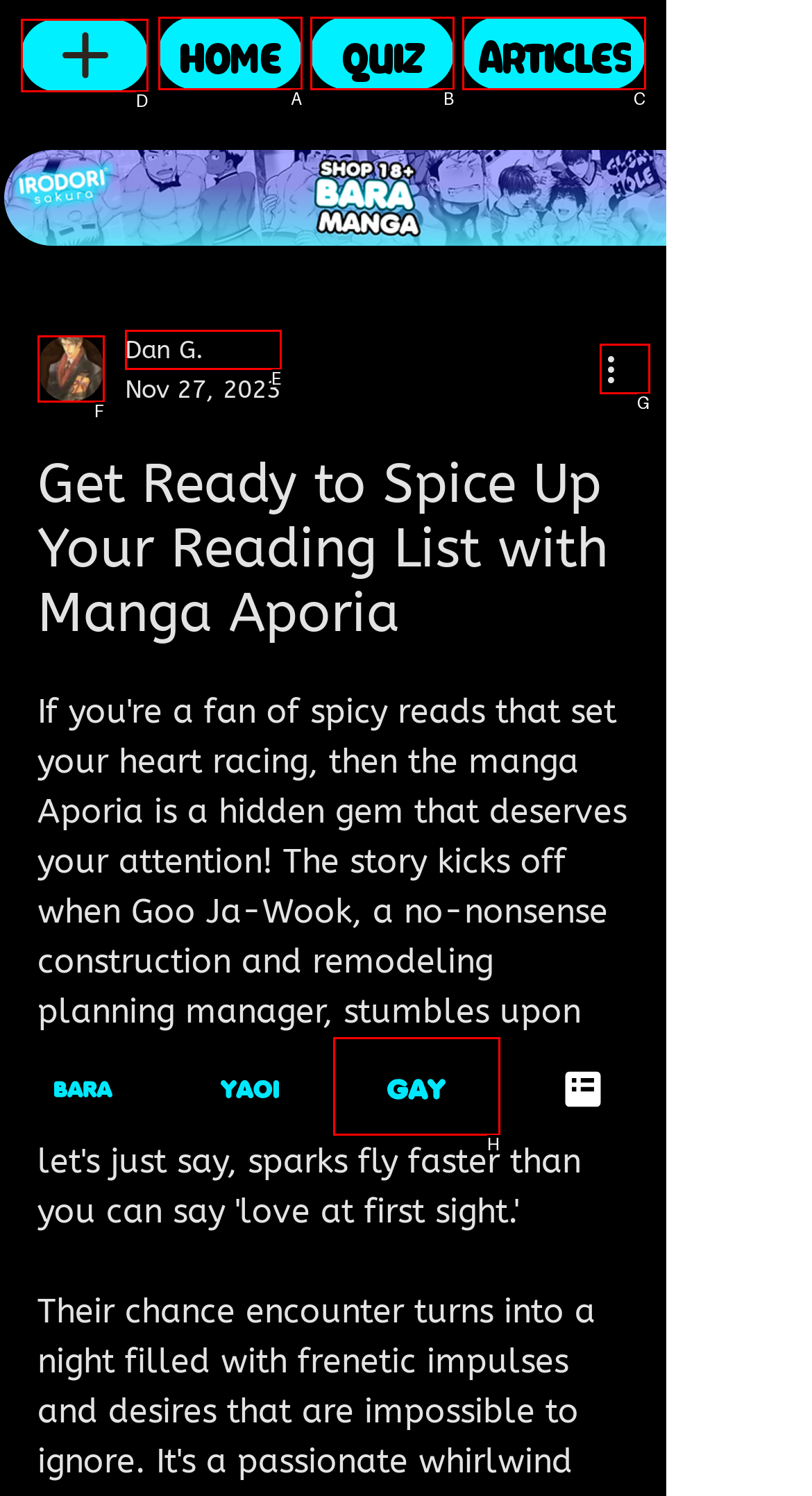Which option aligns with the description: Dan G.? Respond by selecting the correct letter.

E